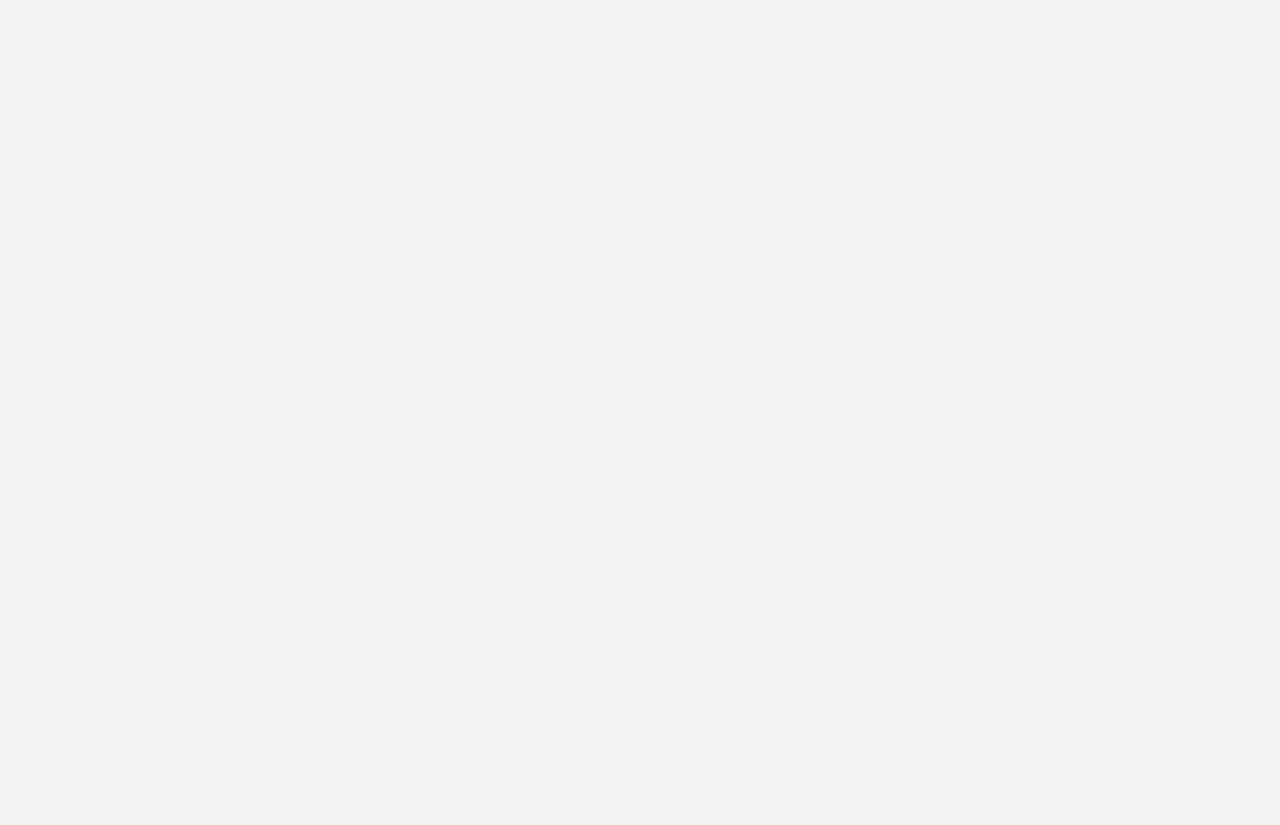How many links are in the top navigation bar?
Answer the question based on the image using a single word or a brief phrase.

4